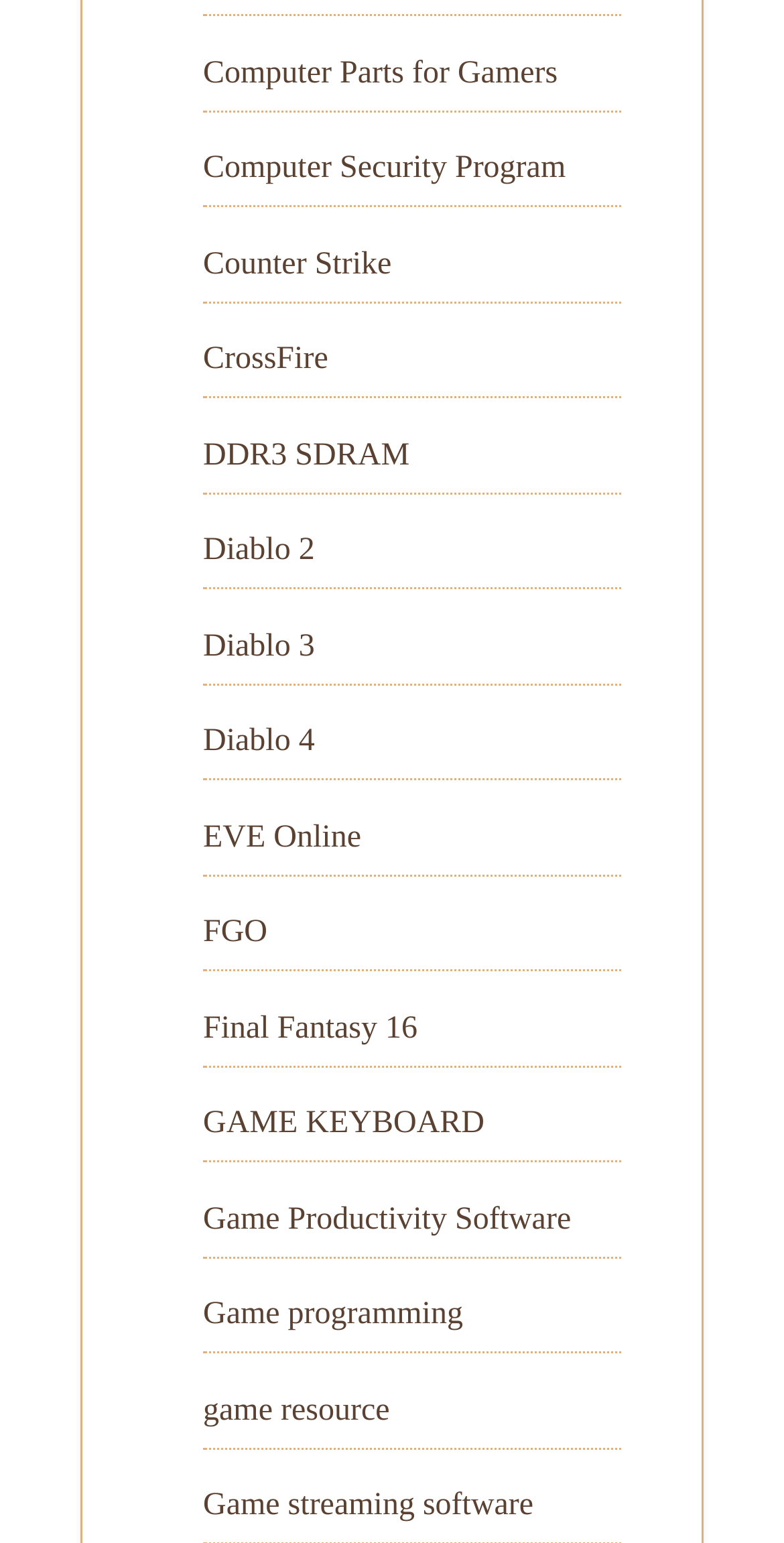From the details in the image, provide a thorough response to the question: What is the theme of the webpage?

The links on the webpage suggest that the theme is related to gaming and computer hardware, as it lists various game titles and computer parts, indicating that the webpage is likely a resource for gamers or individuals interested in computer hardware.